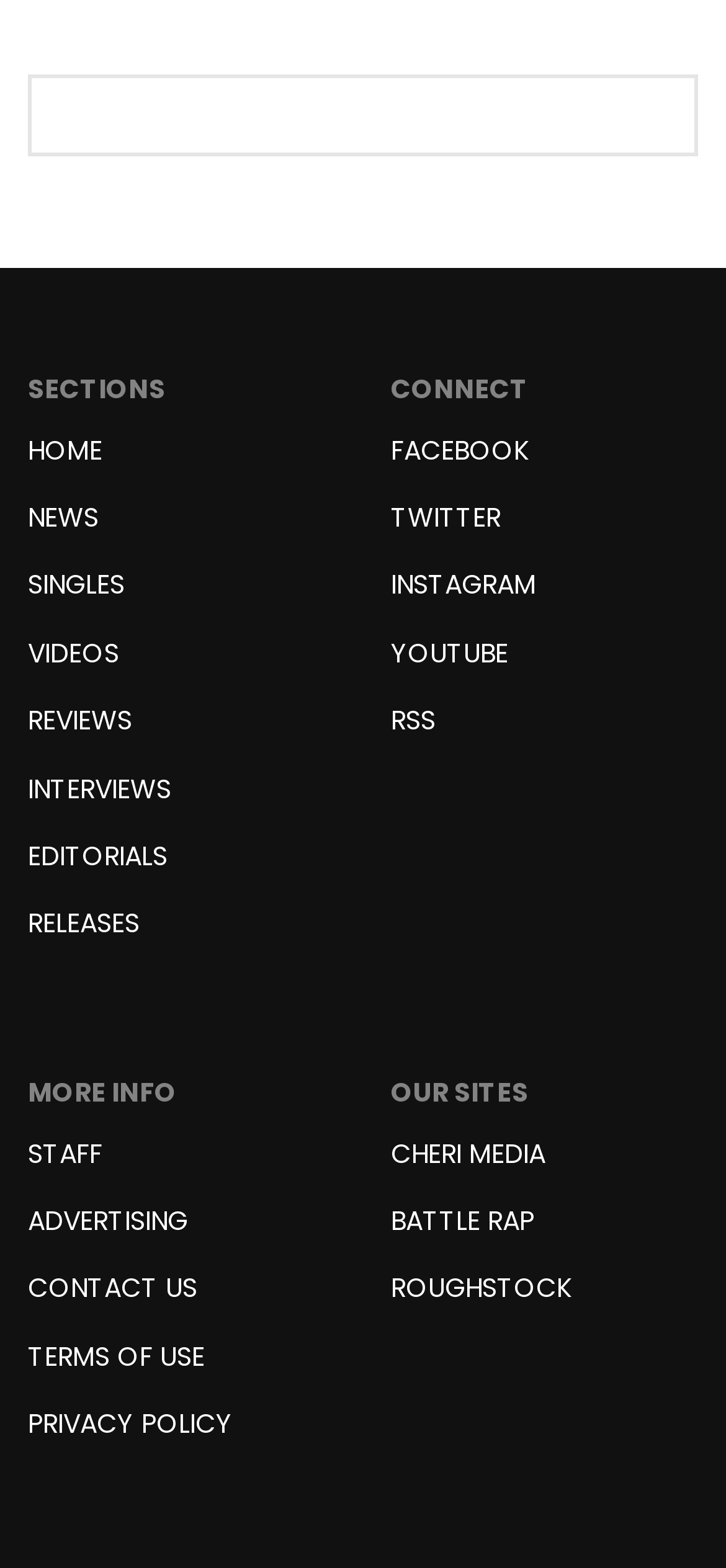Identify the bounding box coordinates of the section that should be clicked to achieve the task described: "view news".

[0.038, 0.318, 0.136, 0.349]